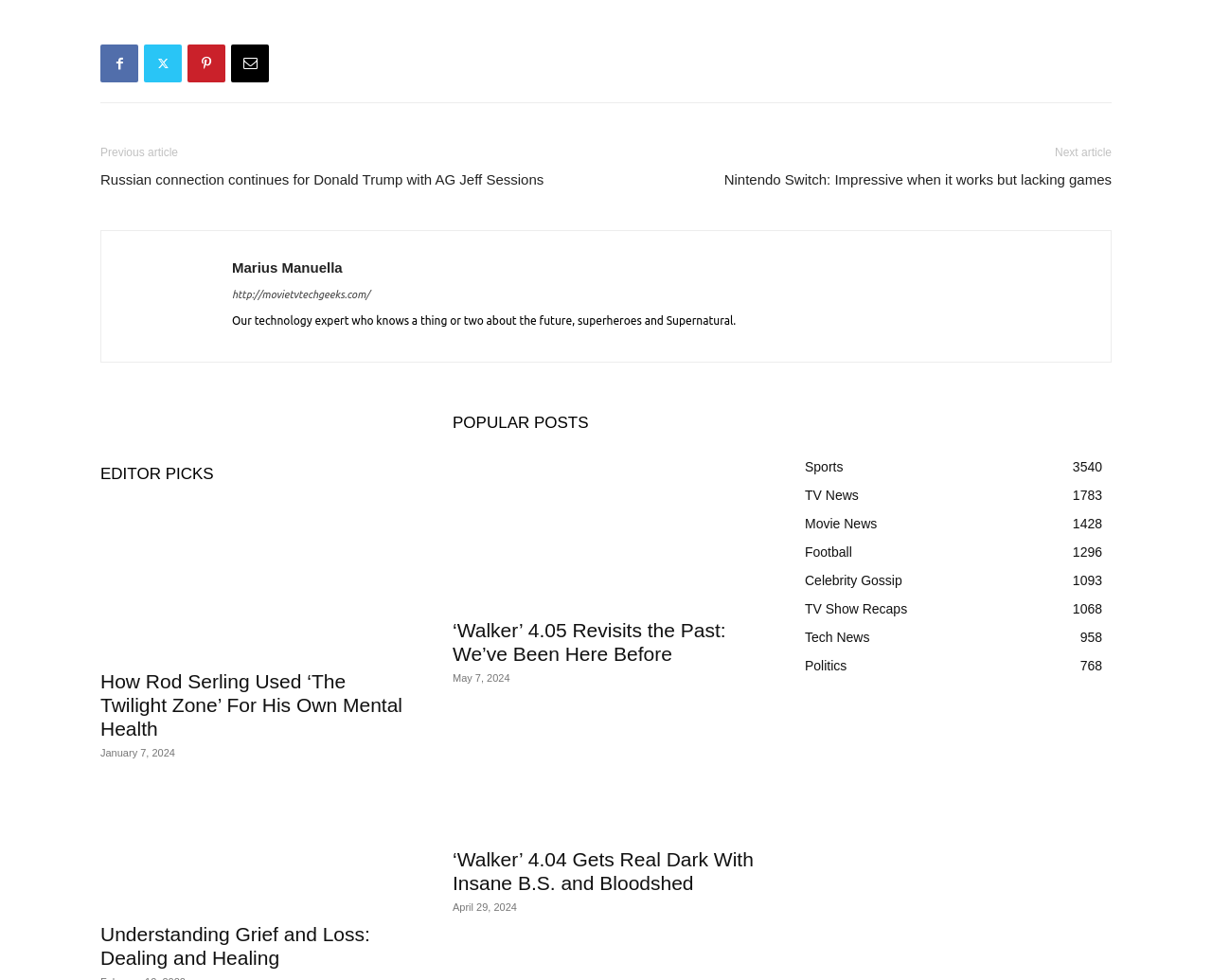Please identify the bounding box coordinates of the element on the webpage that should be clicked to follow this instruction: "Check the 'Next article' link". The bounding box coordinates should be given as four float numbers between 0 and 1, formatted as [left, top, right, bottom].

[0.87, 0.149, 0.917, 0.162]